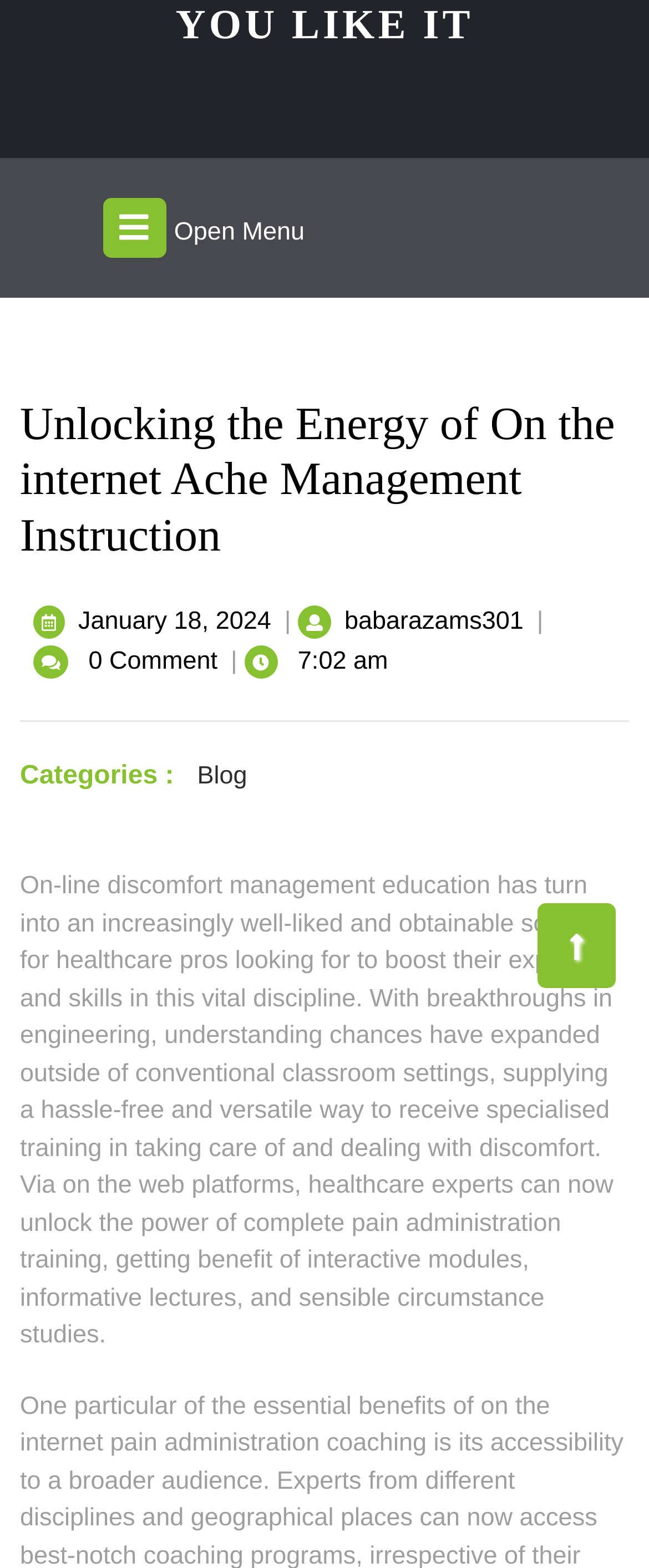Construct a thorough caption encompassing all aspects of the webpage.

The webpage appears to be a blog post or article about online pain management education. At the top, there is a link to "YOU LIKE IT" positioned almost centrally. Below this, there is a tab labeled "Open Menu" on the left side, which is not currently selected.

The main content of the page is divided into sections. The first section has a heading that matches the title of the webpage, "Unlocking the Energy of On the internet Ache Management Instruction". Below this, there is a link to the date "January 18, 2024", followed by a separator line, and then a link to the author "babarazams301" with the same title as the heading.

On the same line, there are two static text elements: one displaying "0 Comment" and another displaying "7:02 am". Below this, there is a horizontal separator line.

The next section starts with a static text element "Categories :" followed by a link to "Blog". The main content of the page is a block of text that discusses the benefits of online pain management education, including its convenience, flexibility, and interactive features.

At the bottom right of the page, there is a link to "Back to Top" with an upward arrow icon.